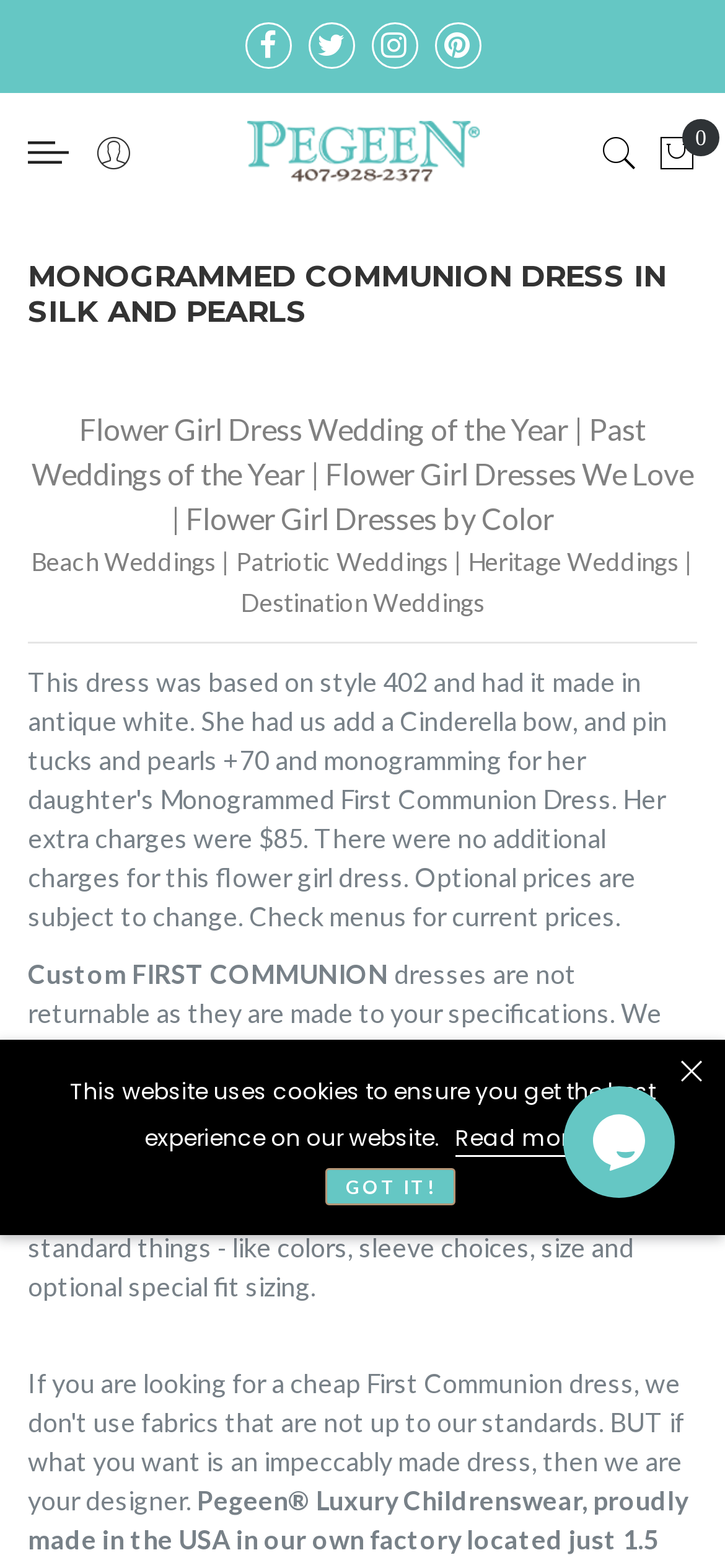Identify the bounding box coordinates of the region I need to click to complete this instruction: "Read more about cookies".

[0.627, 0.714, 0.801, 0.738]